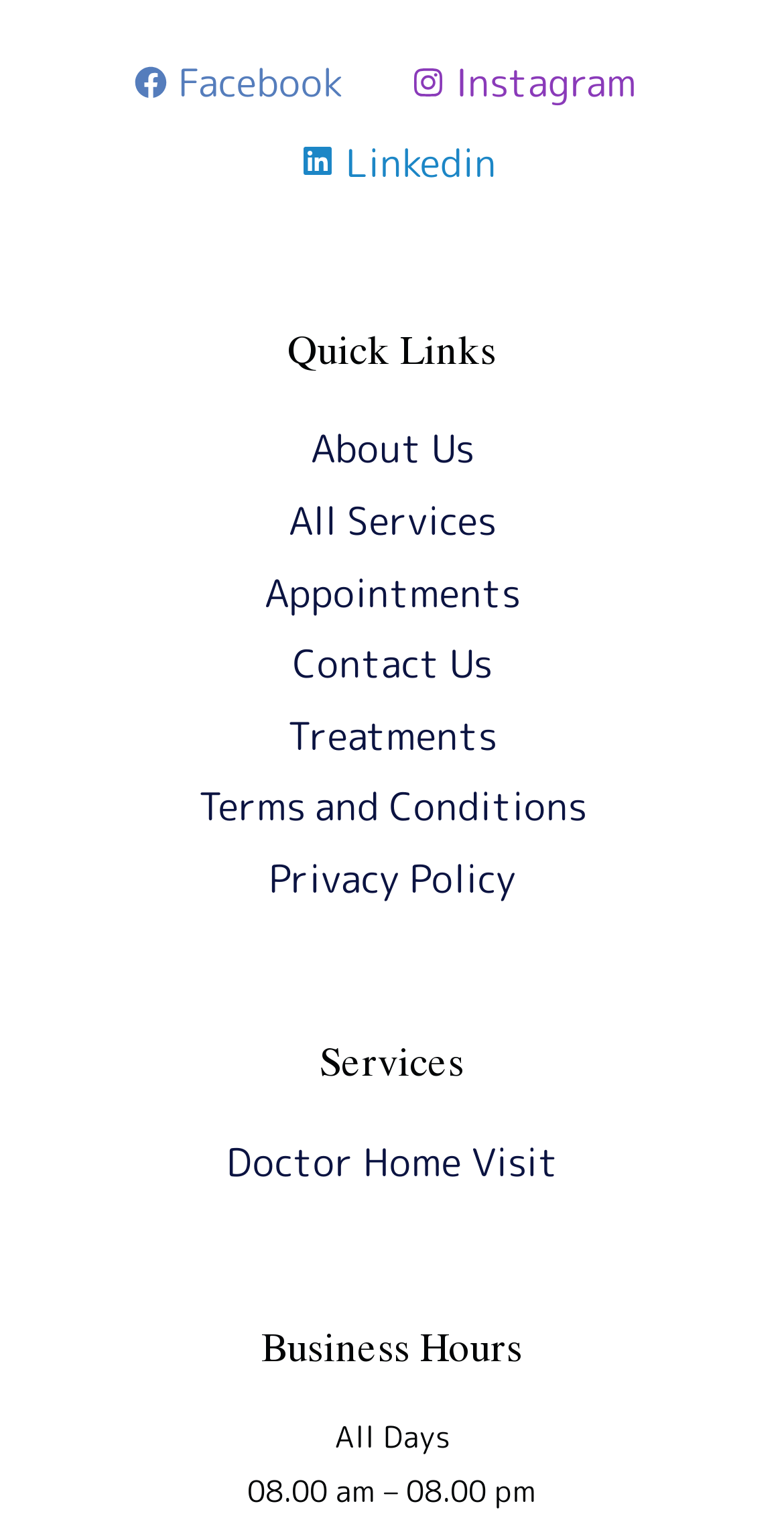Locate the bounding box of the UI element defined by this description: "Doctor Home Visit". The coordinates should be given as four float numbers between 0 and 1, formatted as [left, top, right, bottom].

[0.288, 0.747, 0.712, 0.783]